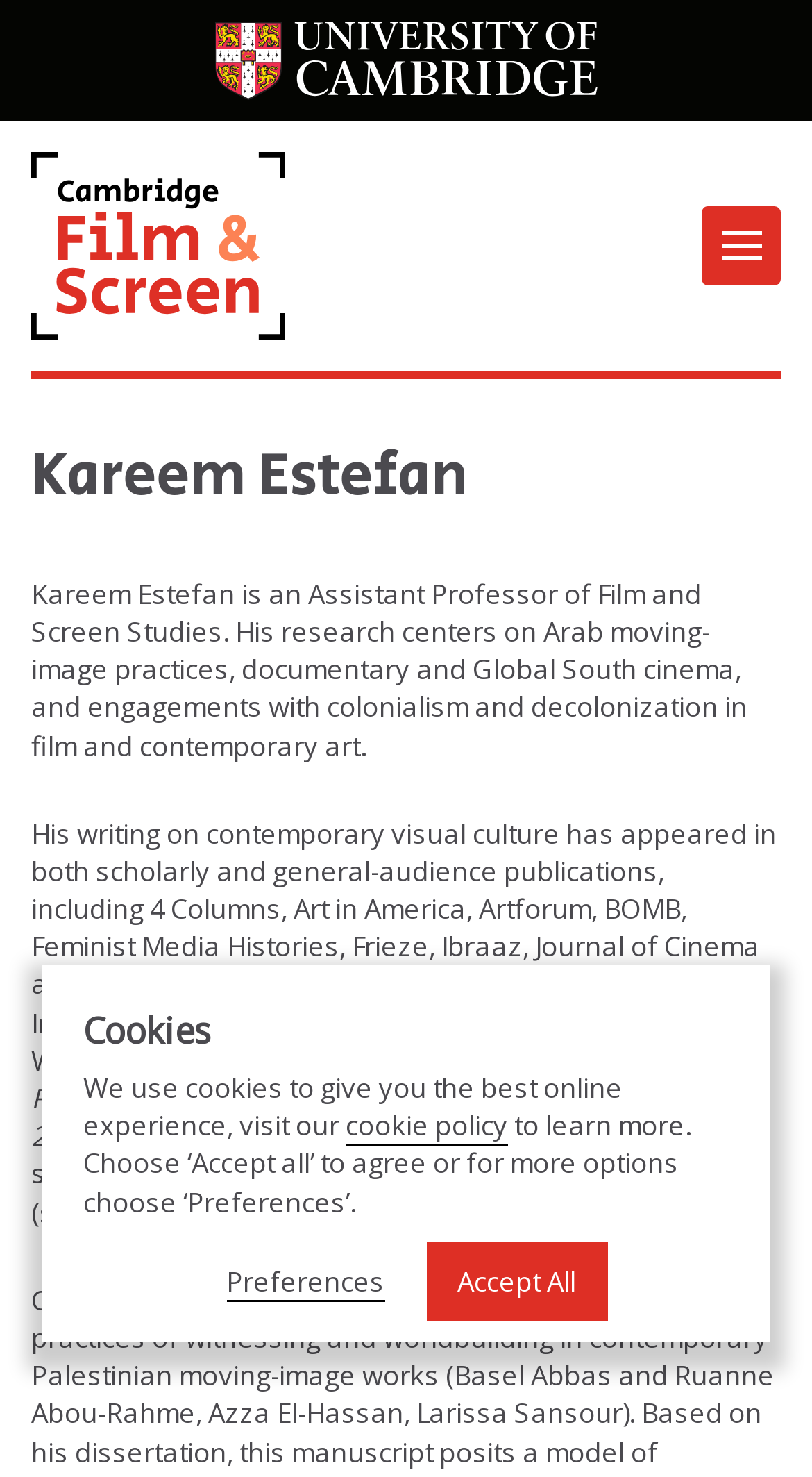What is the purpose of the cookies on this website?
Please provide an in-depth and detailed response to the question.

According to the webpage, the purpose of the cookies is to give the best online experience, as mentioned in the text 'We use cookies to give you the best online experience, visit our cookie policy to learn more.'